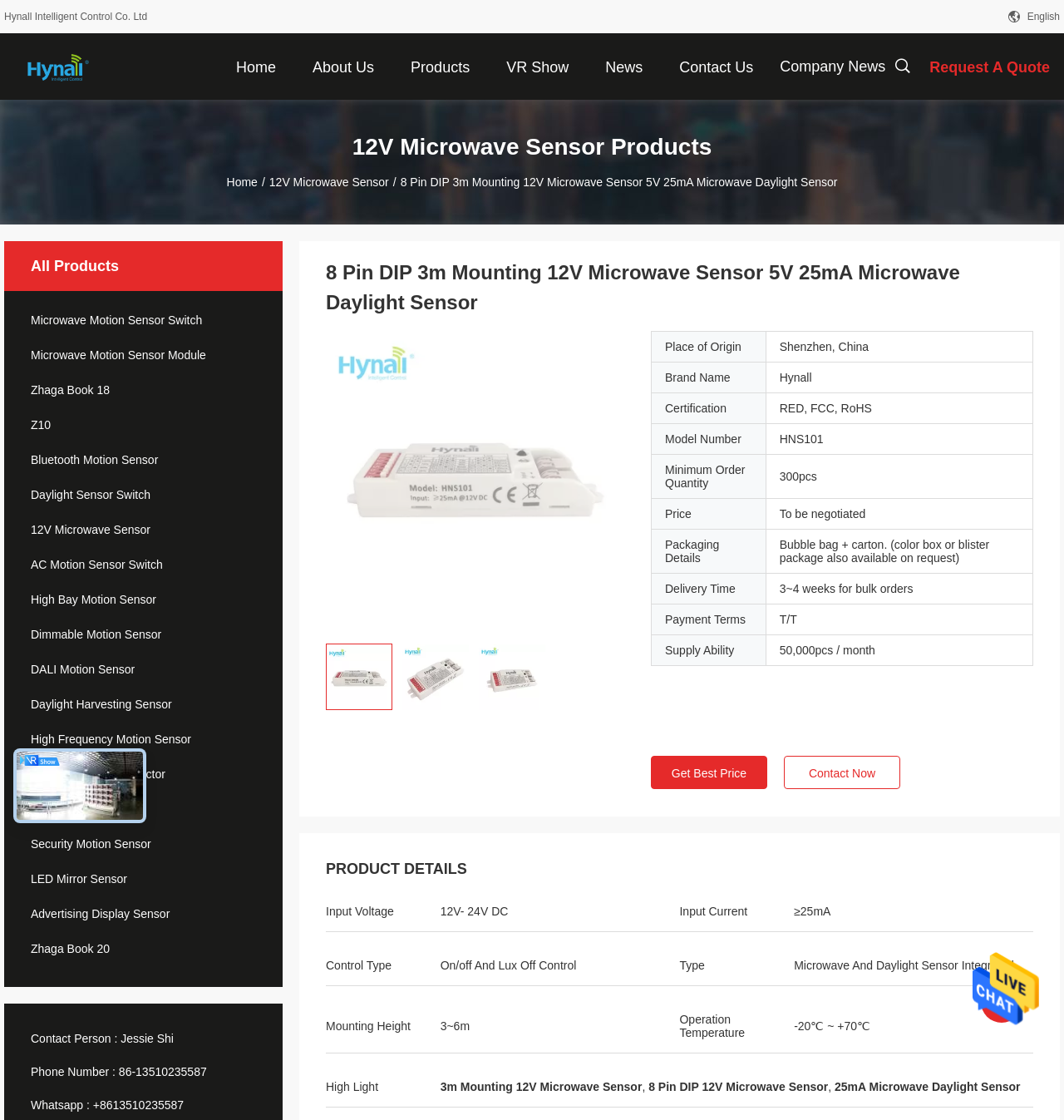Please provide the main heading of the webpage content.

8 Pin DIP 3m Mounting 12V Microwave Sensor 5V 25mA Microwave Daylight Sensor